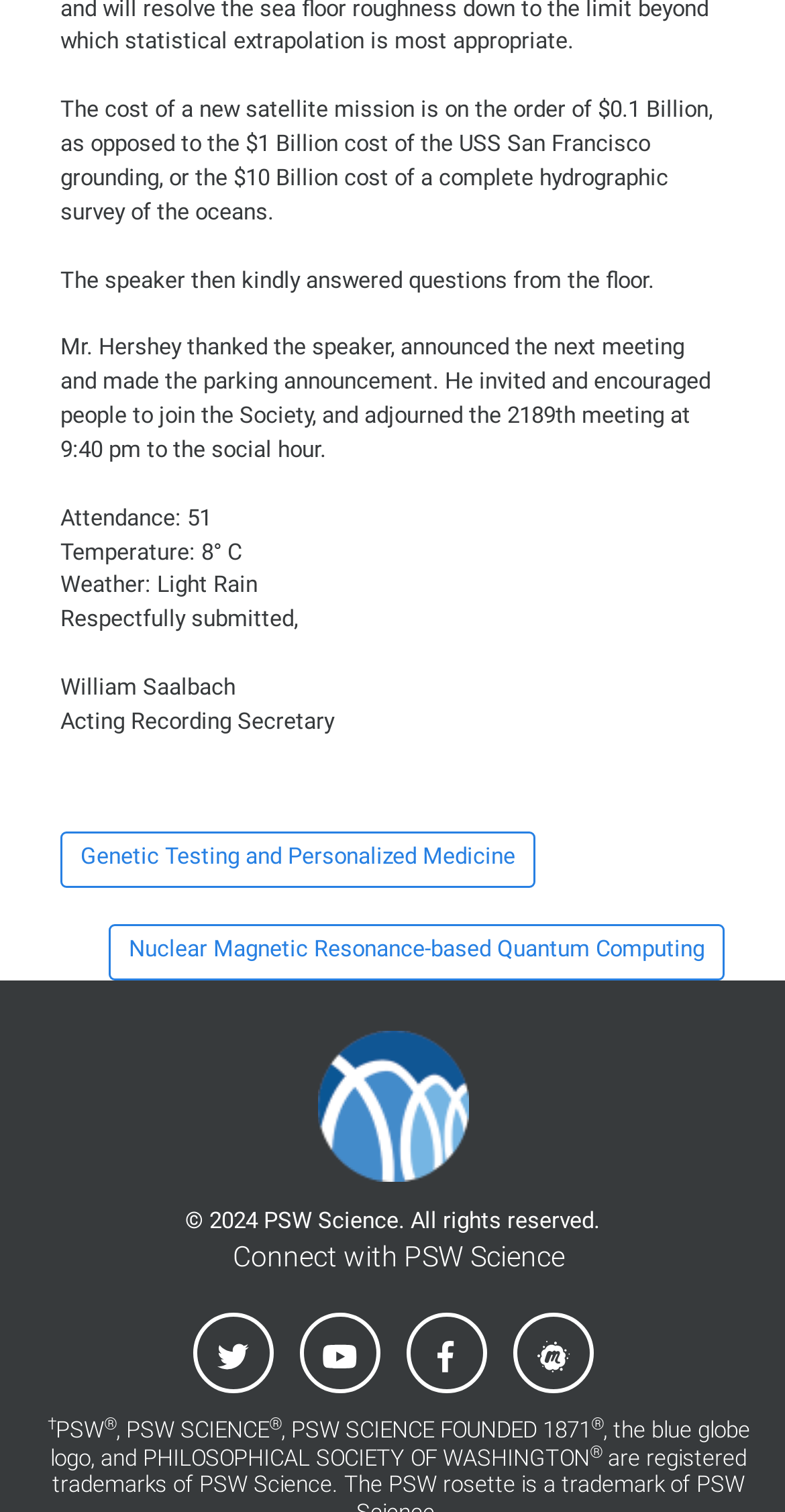Using the element description: "Nuclear Magnetic Resonance-based Quantum Computing", determine the bounding box coordinates for the specified UI element. The coordinates should be four float numbers between 0 and 1, [left, top, right, bottom].

[0.138, 0.611, 0.923, 0.648]